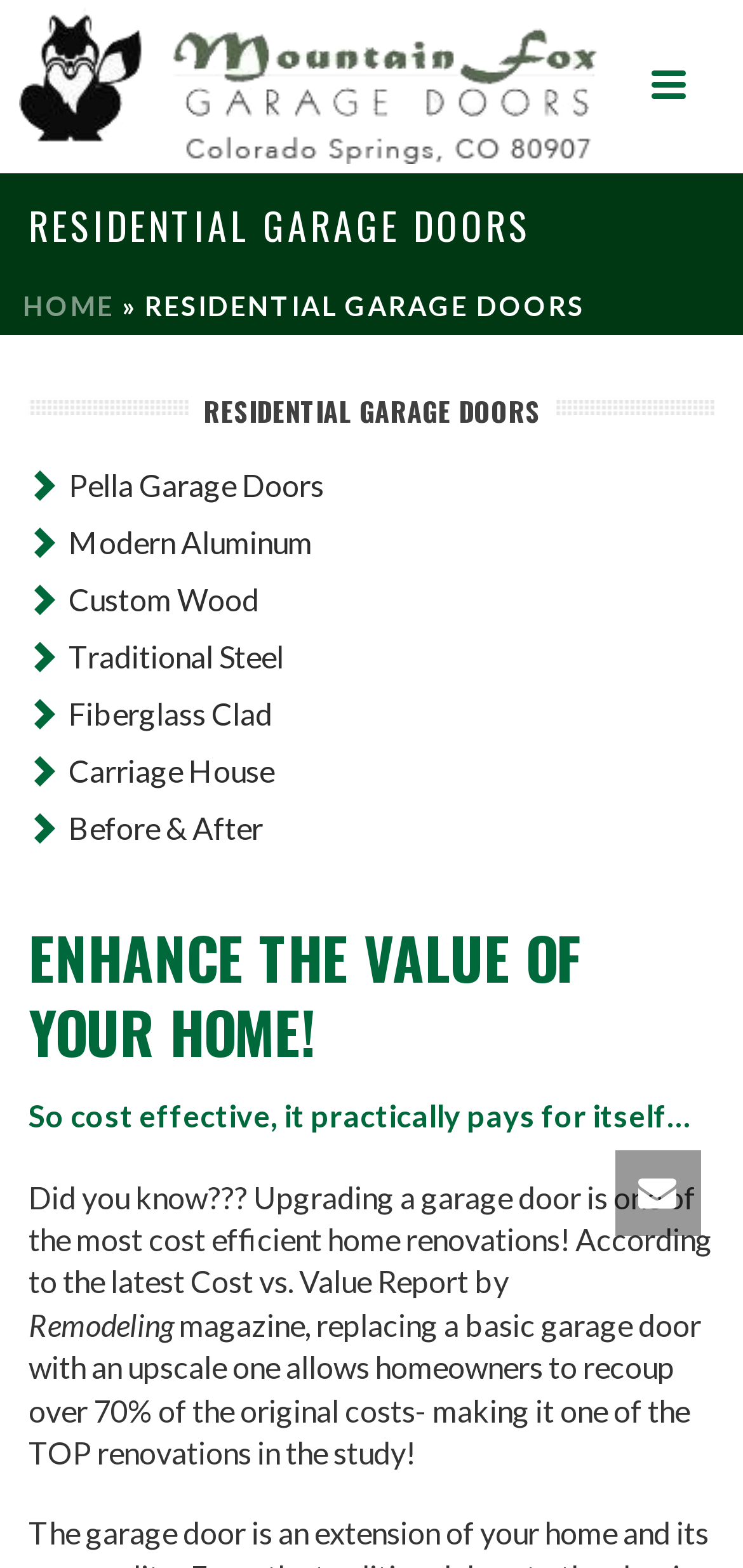What type of garage doors are offered?
Provide a fully detailed and comprehensive answer to the question.

Based on the webpage, there are multiple types of garage doors offered, including Pella Garage Doors, Modern Aluminum, Custom Wood, Traditional Steel, Fiberglass Clad, and Carriage House, which are listed with corresponding images.